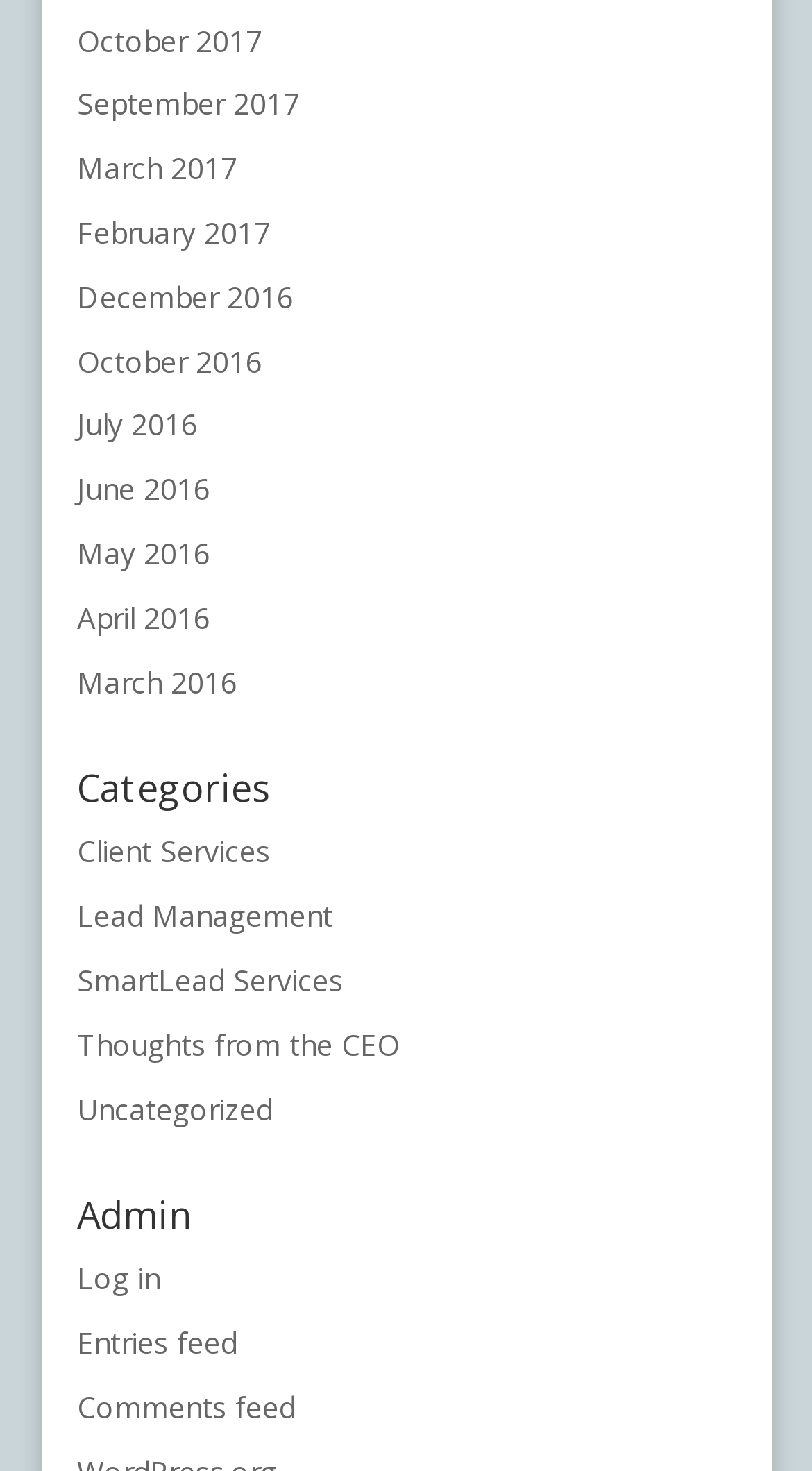Please identify the bounding box coordinates of the area I need to click to accomplish the following instruction: "Log in to the admin area".

[0.095, 0.856, 0.198, 0.883]